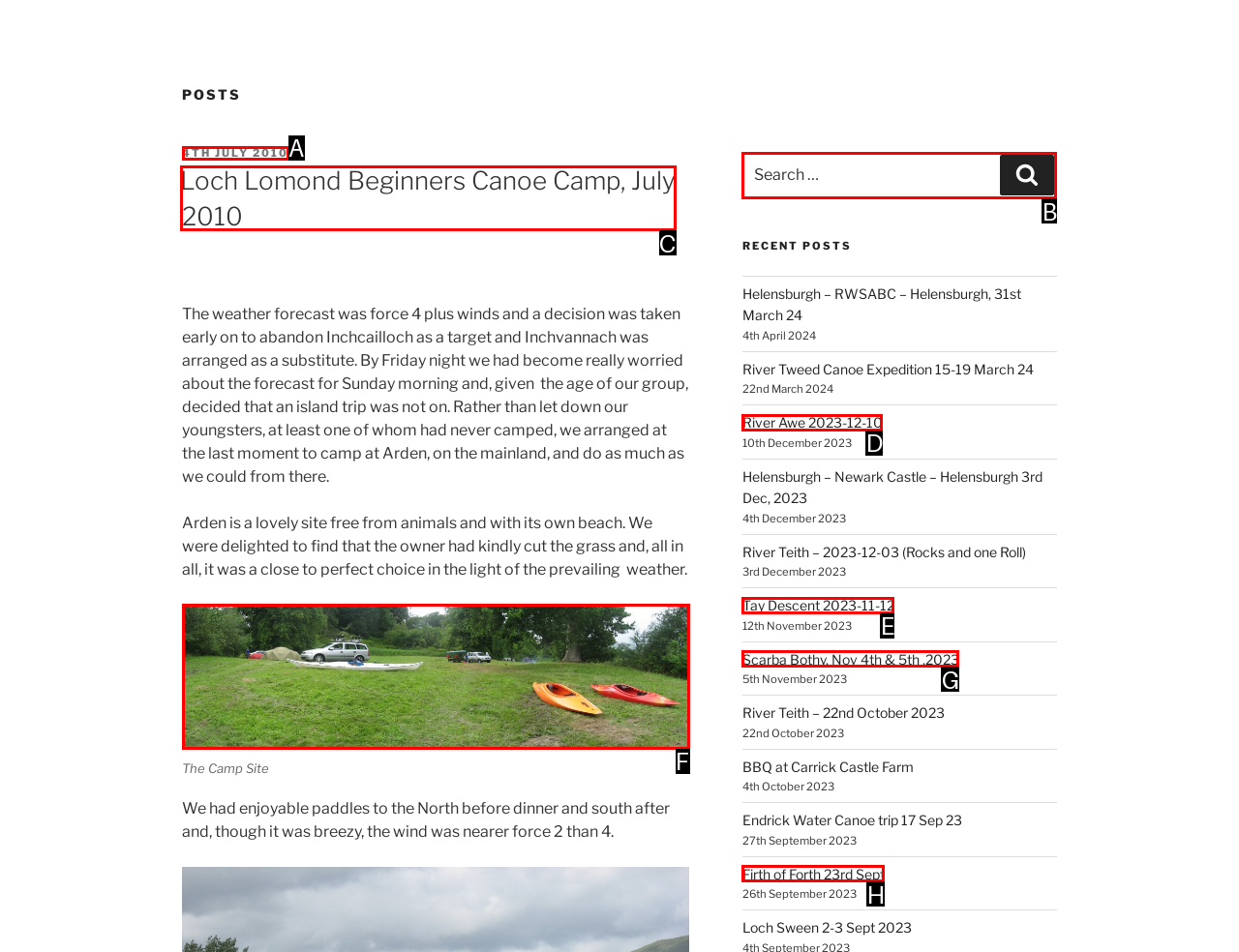Select the appropriate HTML element that needs to be clicked to finish the task: Search for posts
Reply with the letter of the chosen option.

B